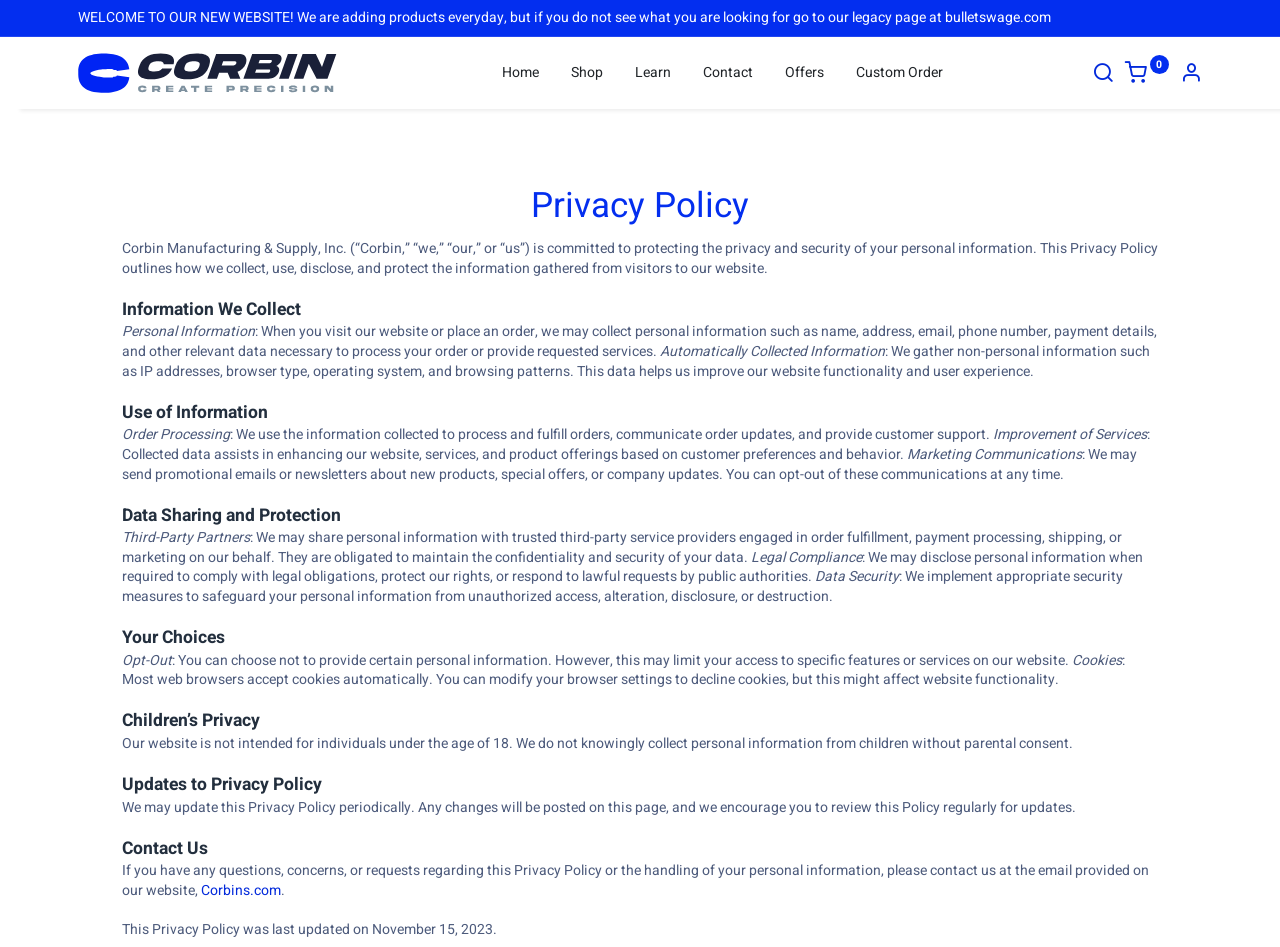Identify the bounding box coordinates for the UI element described as follows: aria-label="Search". Use the format (top-left x, top-left y, bottom-right x, bottom-right y) and ensure all values are floating point numbers between 0 and 1.

[0.853, 0.068, 0.87, 0.09]